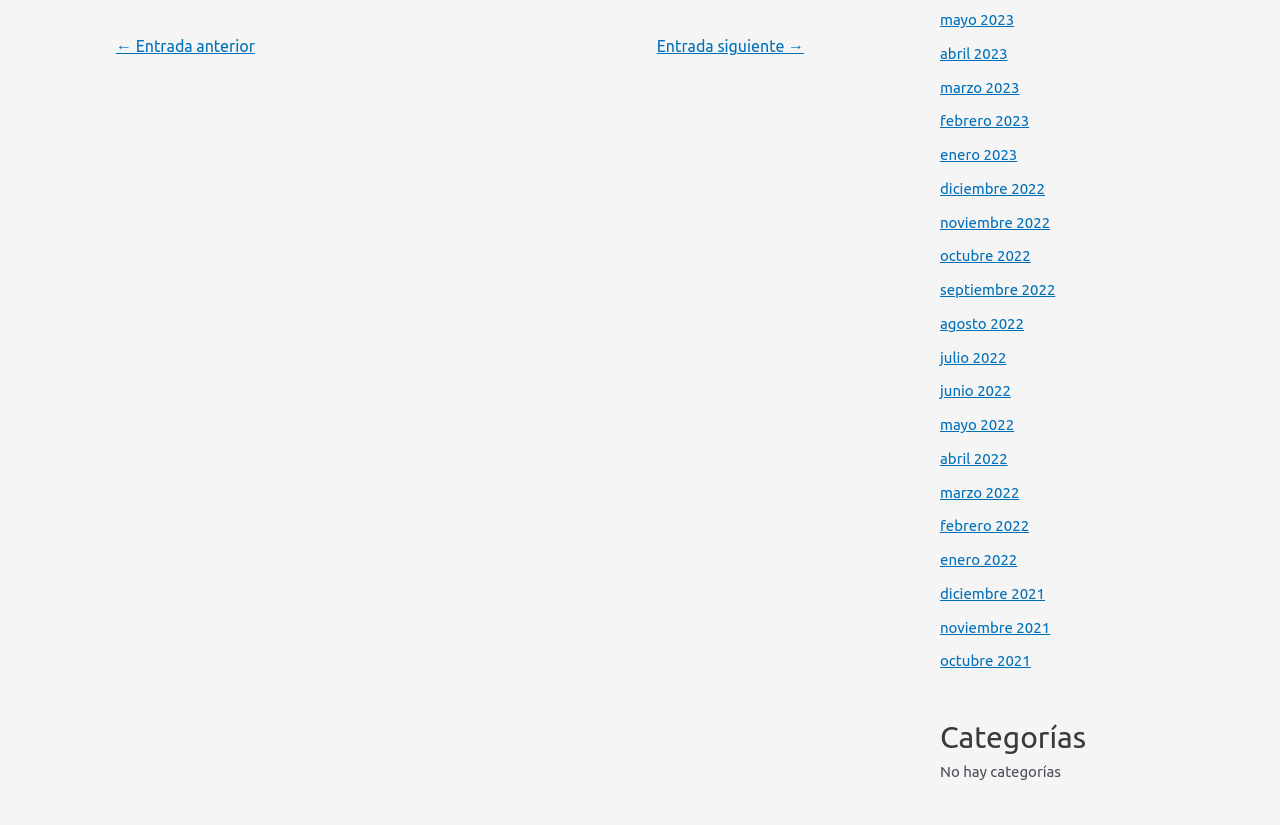Locate the bounding box coordinates of the element that needs to be clicked to carry out the instruction: "view mayo 2023". The coordinates should be given as four float numbers ranging from 0 to 1, i.e., [left, top, right, bottom].

[0.734, 0.013, 0.792, 0.034]